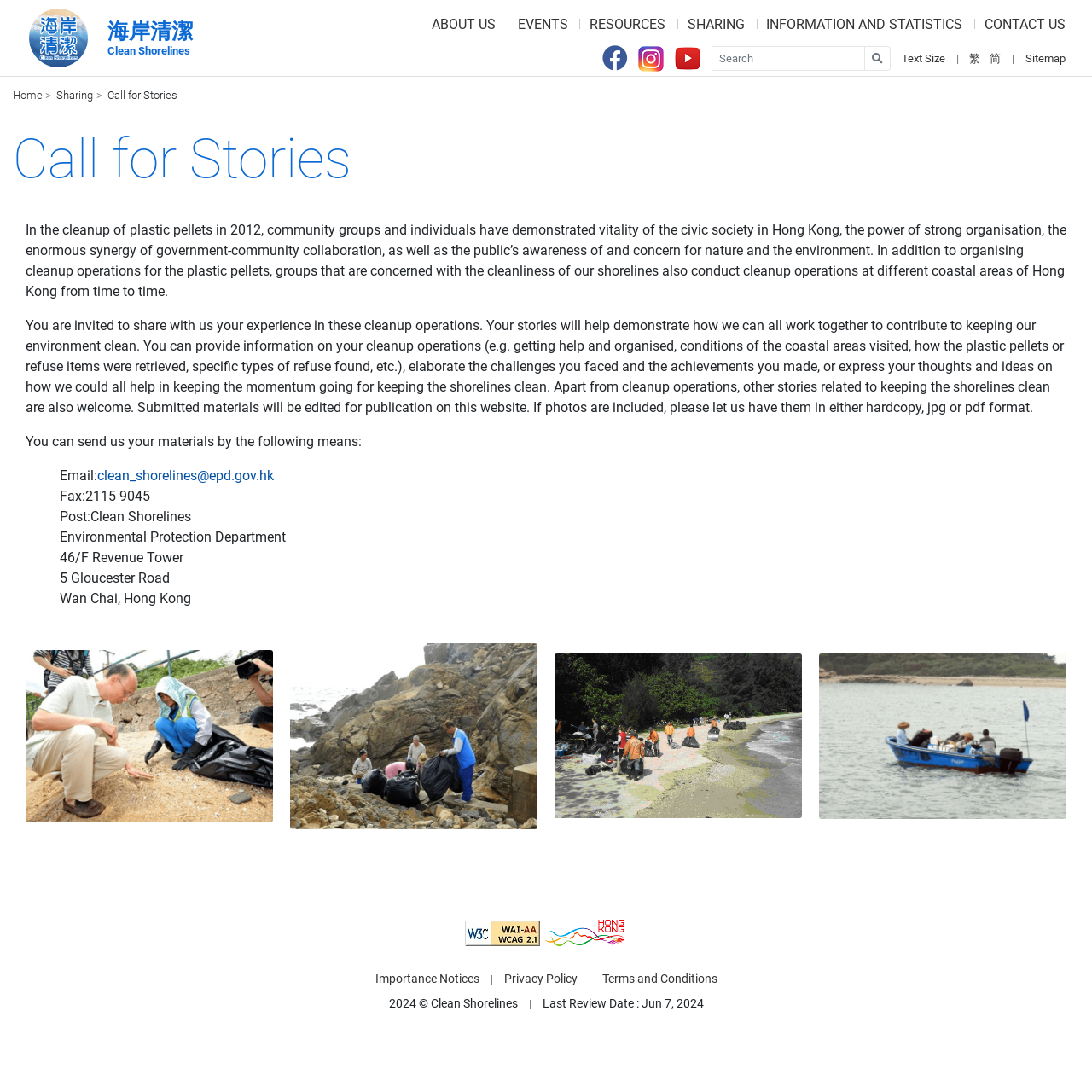Indicate the bounding box coordinates of the element that must be clicked to execute the instruction: "Enter image code". The coordinates should be given as four float numbers between 0 and 1, i.e., [left, top, right, bottom].

None